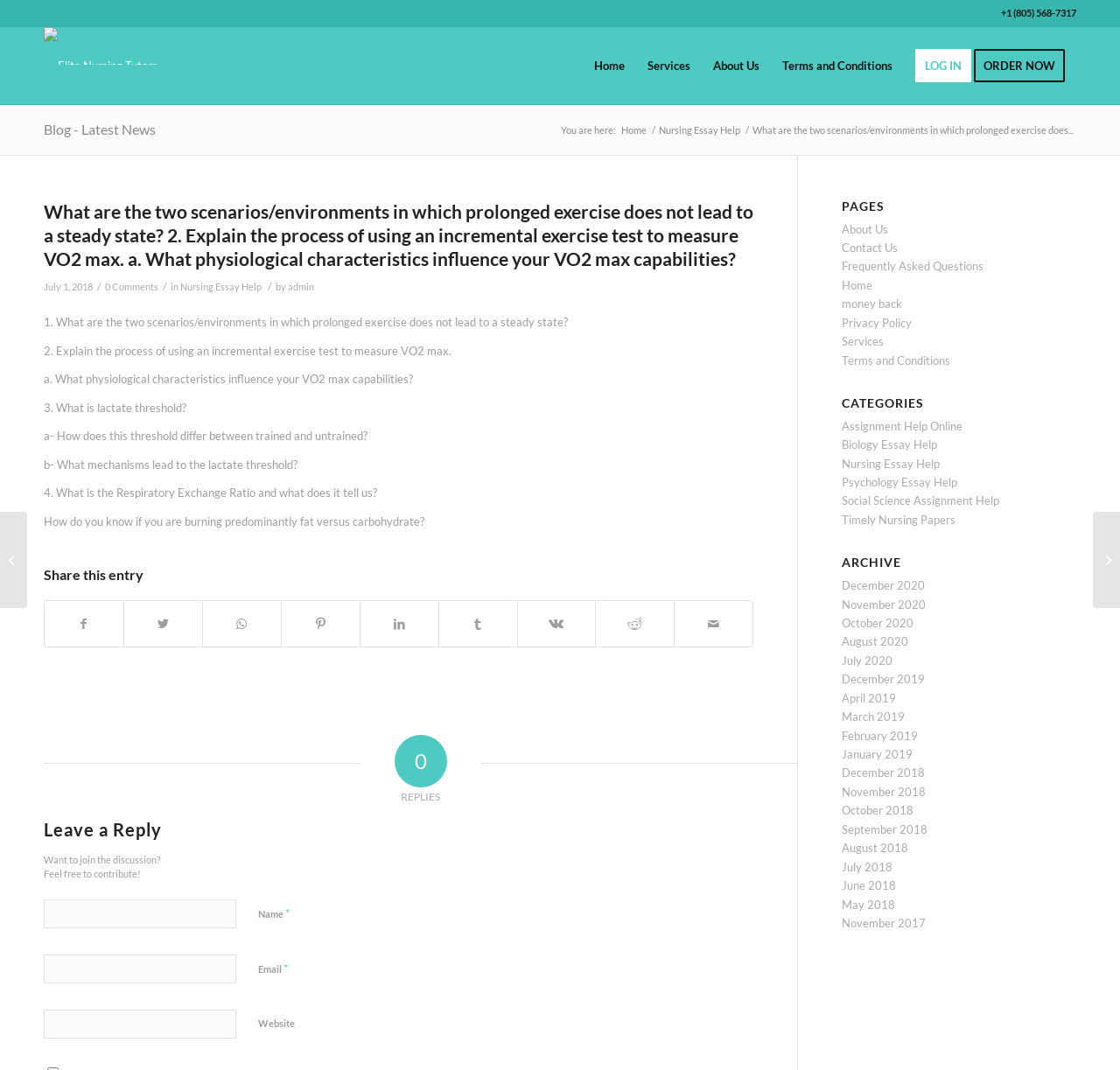Determine the bounding box coordinates of the clickable element to complete this instruction: "Click on the 'ORDER NOW' button". Provide the coordinates in the format of four float numbers between 0 and 1, [left, top, right, bottom].

[0.87, 0.025, 0.961, 0.097]